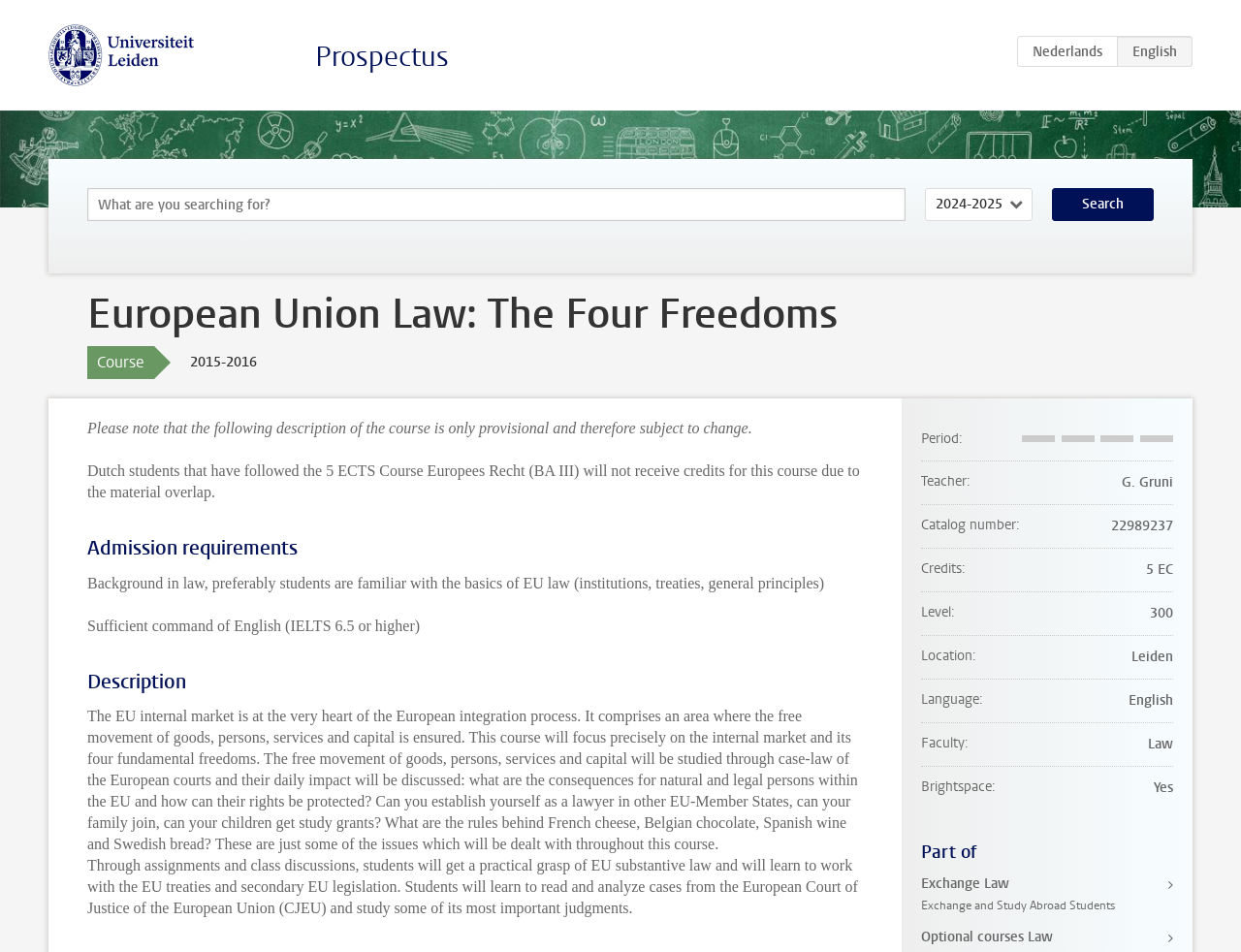Your task is to find and give the main heading text of the webpage.

European Union Law: The Four Freedoms